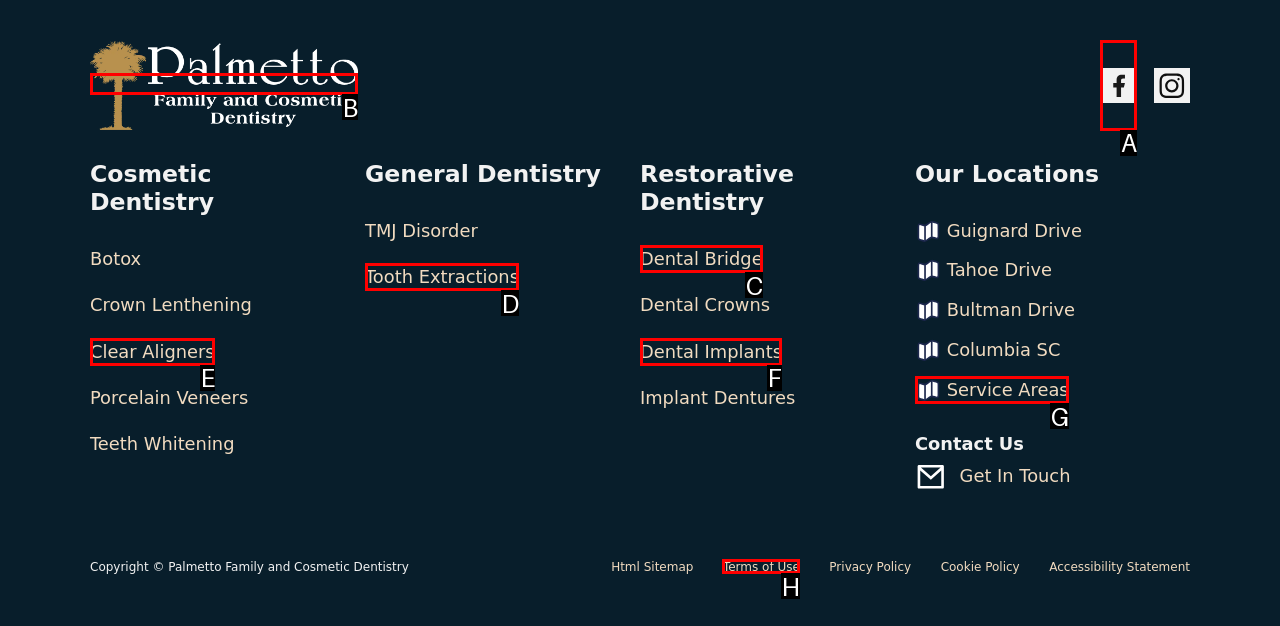Indicate which HTML element you need to click to complete the task: Visit Facebook page. Provide the letter of the selected option directly.

A